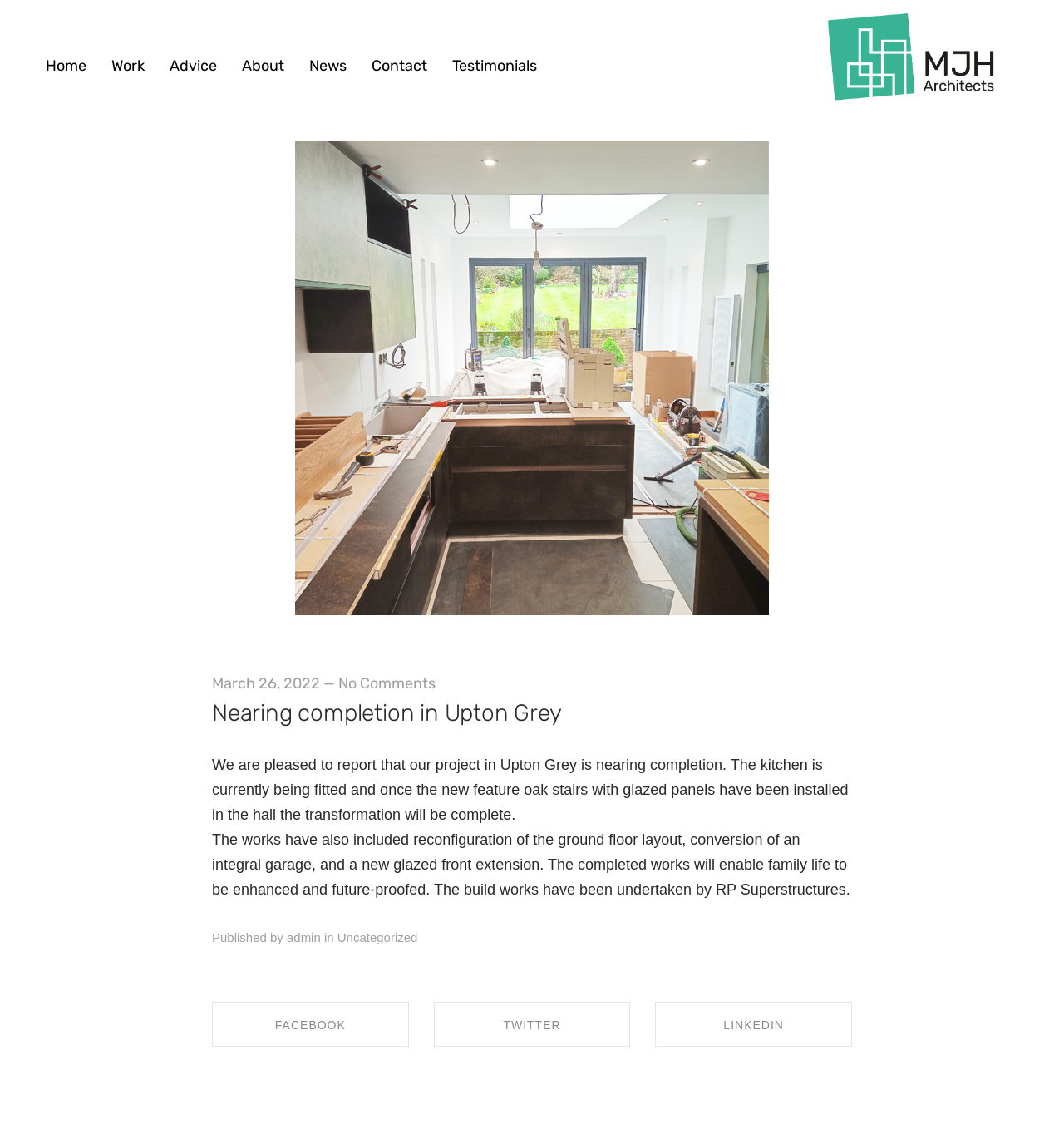Find the bounding box coordinates for the area you need to click to carry out the instruction: "Click on Home". The coordinates should be four float numbers between 0 and 1, indicated as [left, top, right, bottom].

[0.043, 0.049, 0.093, 0.065]